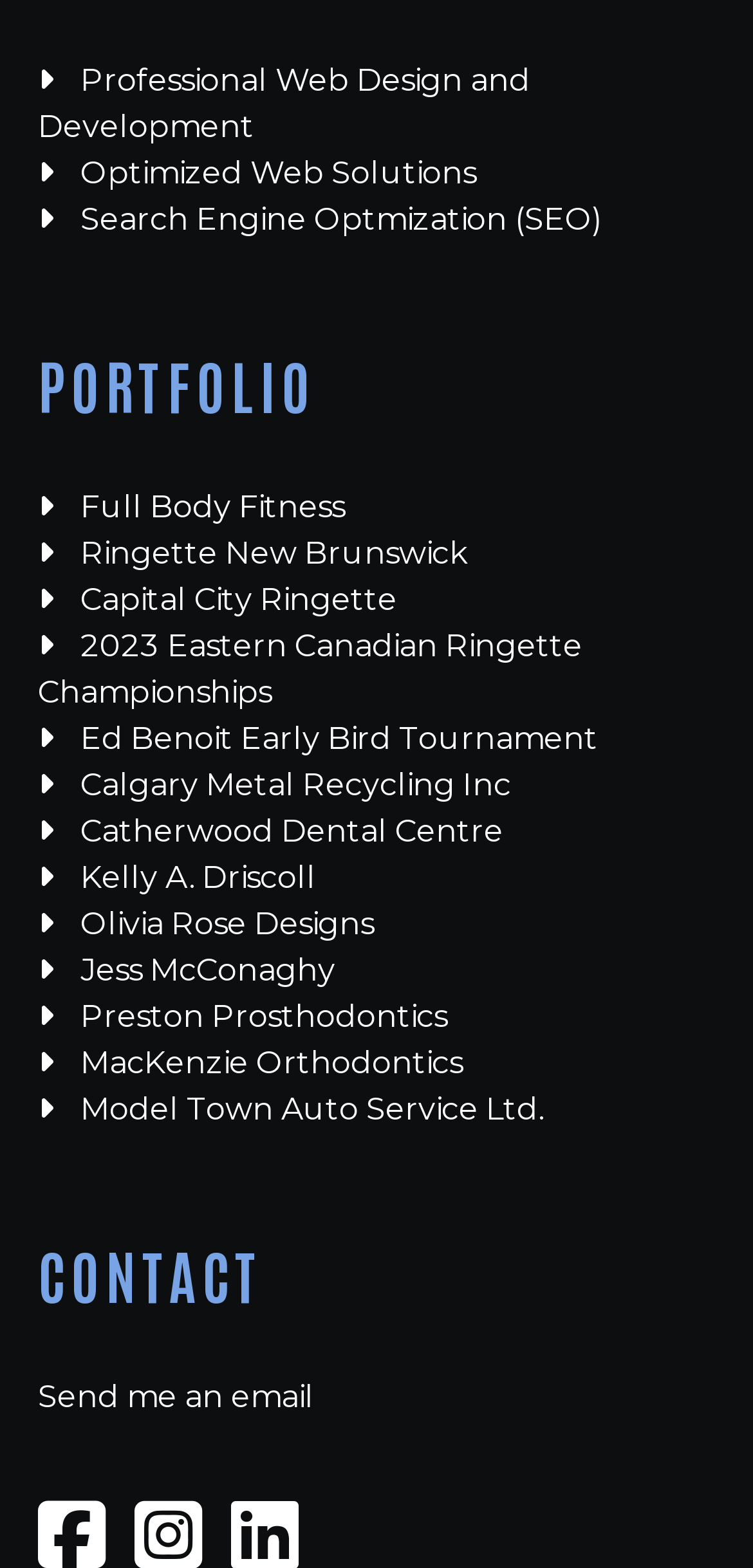How many links are under PORTFOLIO?
Based on the image, give a concise answer in the form of a single word or short phrase.

15